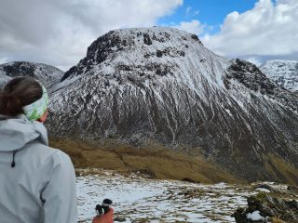Provide a one-word or short-phrase response to the question:
What is the likely activity represented in the image?

Hiking